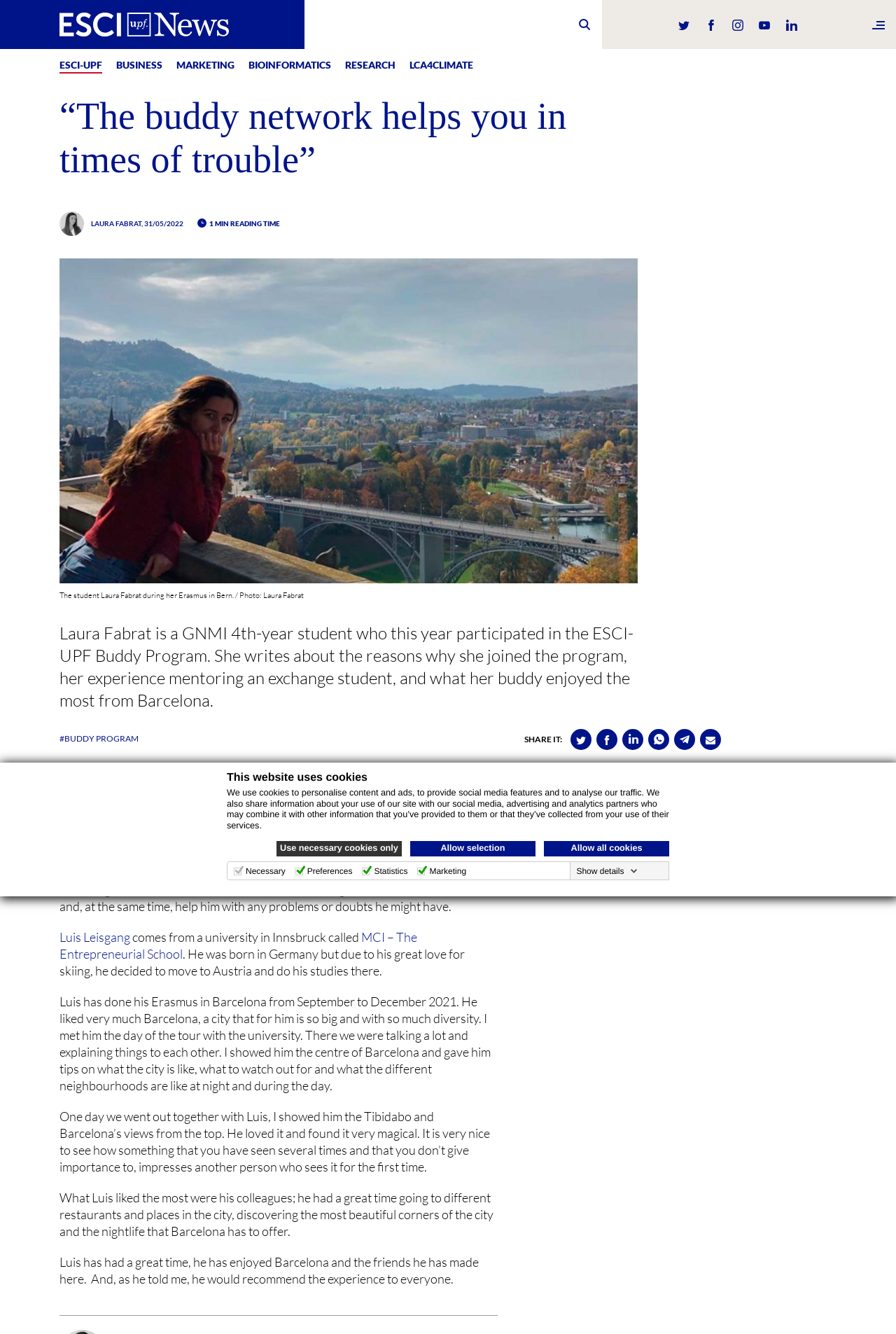Could you find the bounding box coordinates of the clickable area to complete this instruction: "Search for something"?

[0.34, 0.0, 0.672, 0.037]